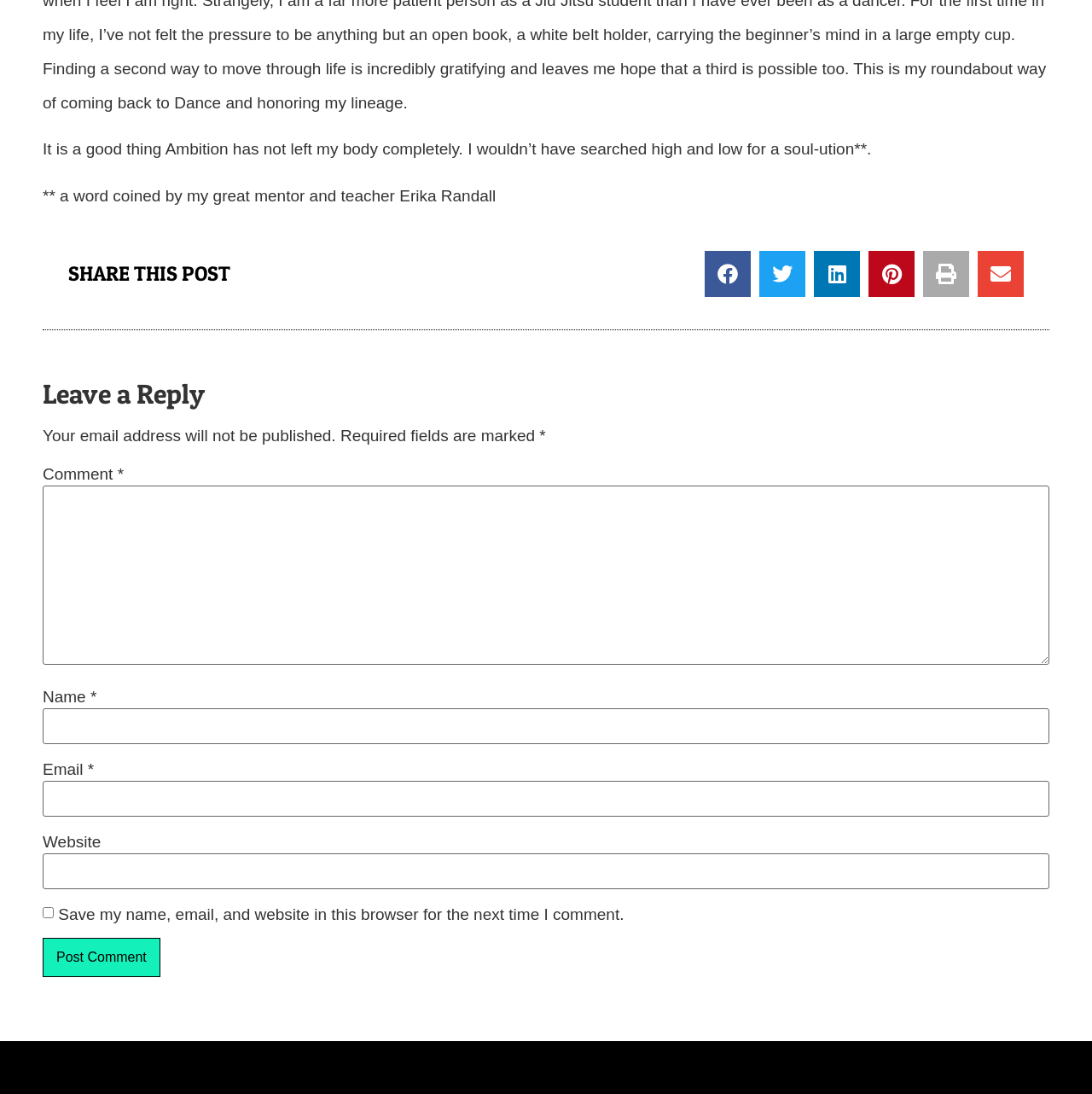Please identify the bounding box coordinates of the element's region that should be clicked to execute the following instruction: "Enter a comment". The bounding box coordinates must be four float numbers between 0 and 1, i.e., [left, top, right, bottom].

[0.039, 0.444, 0.961, 0.607]